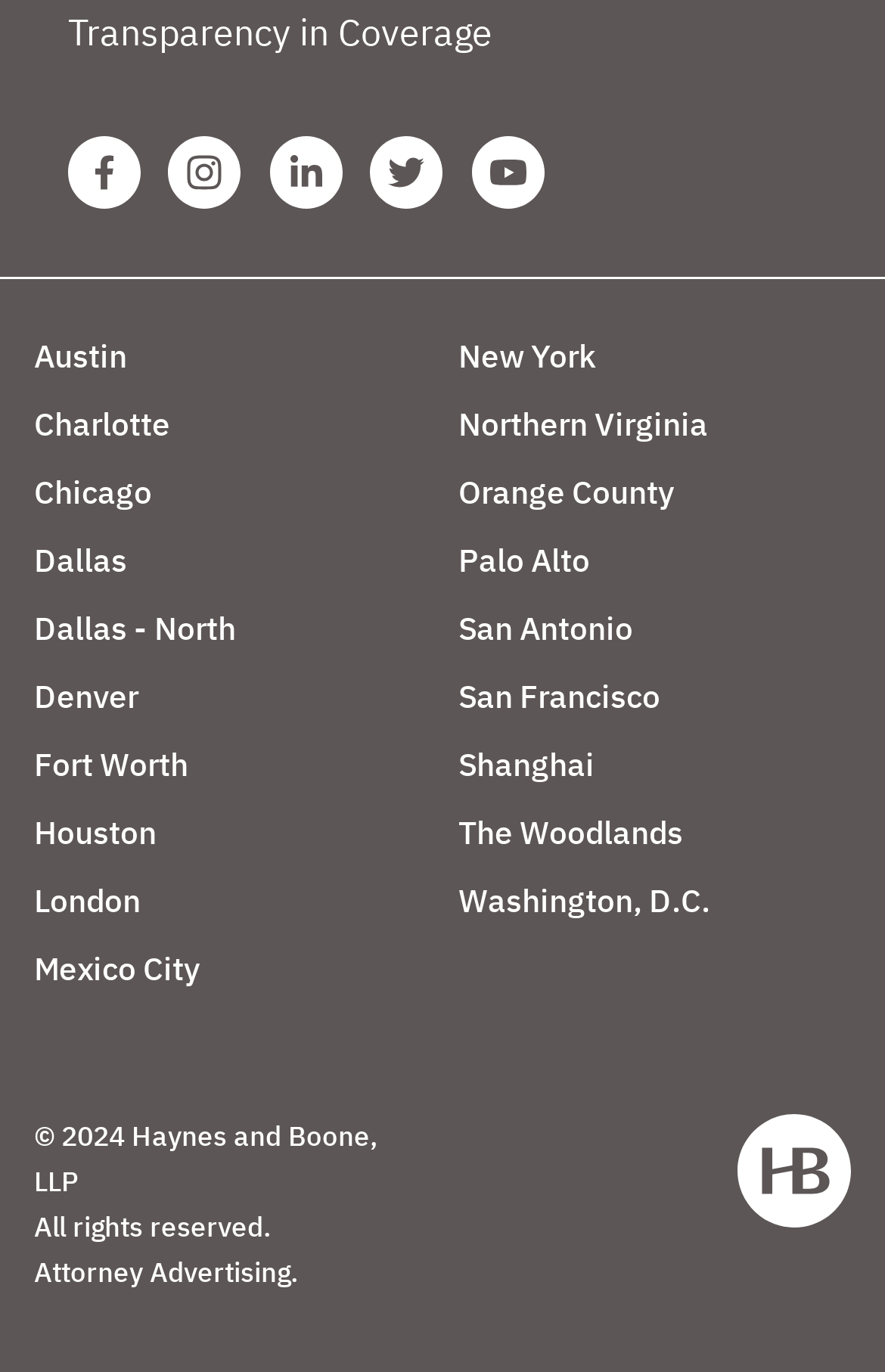Provide the bounding box coordinates of the HTML element described as: "Dallas". The bounding box coordinates should be four float numbers between 0 and 1, i.e., [left, top, right, bottom].

[0.038, 0.394, 0.144, 0.424]